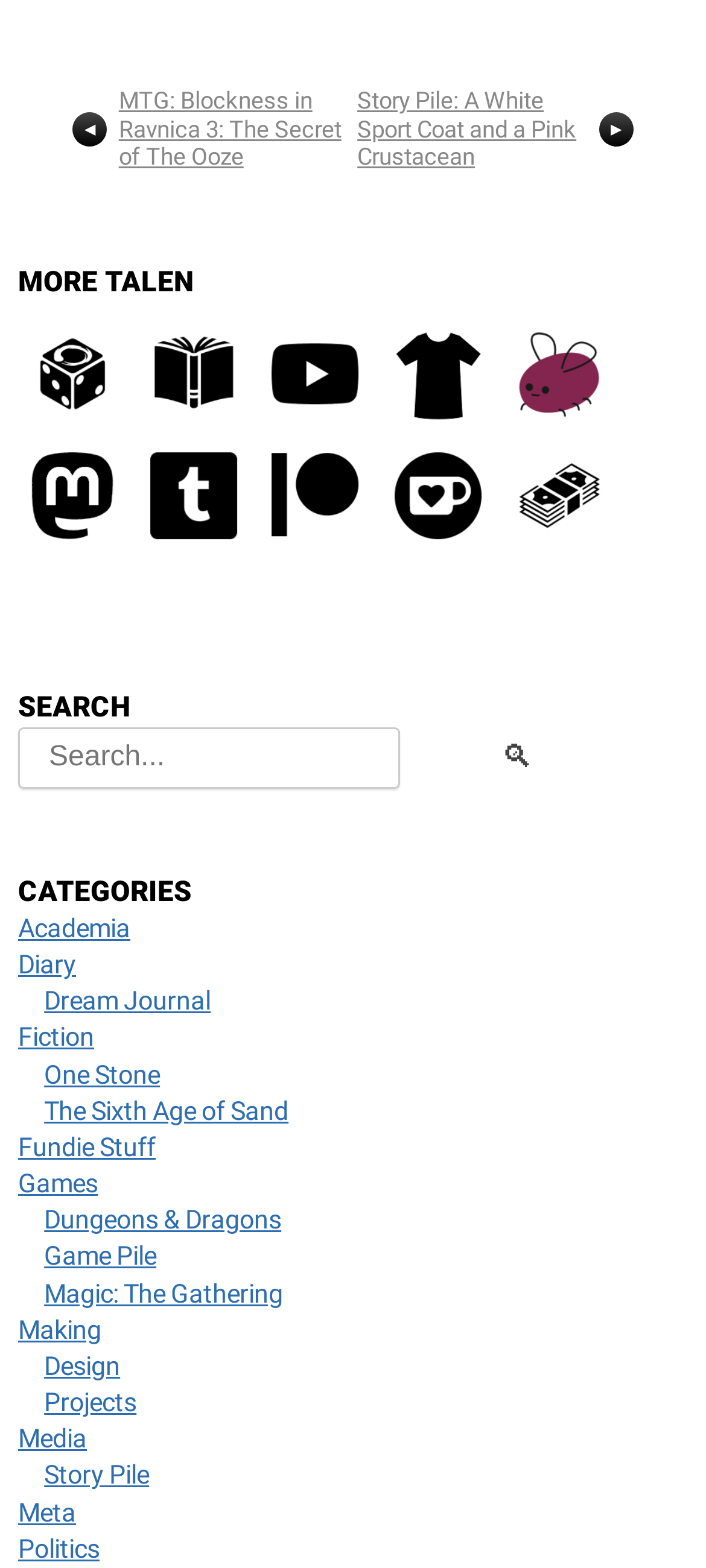What is the purpose of the button with the symbol '🔍︎'?
Give a one-word or short-phrase answer derived from the screenshot.

Search